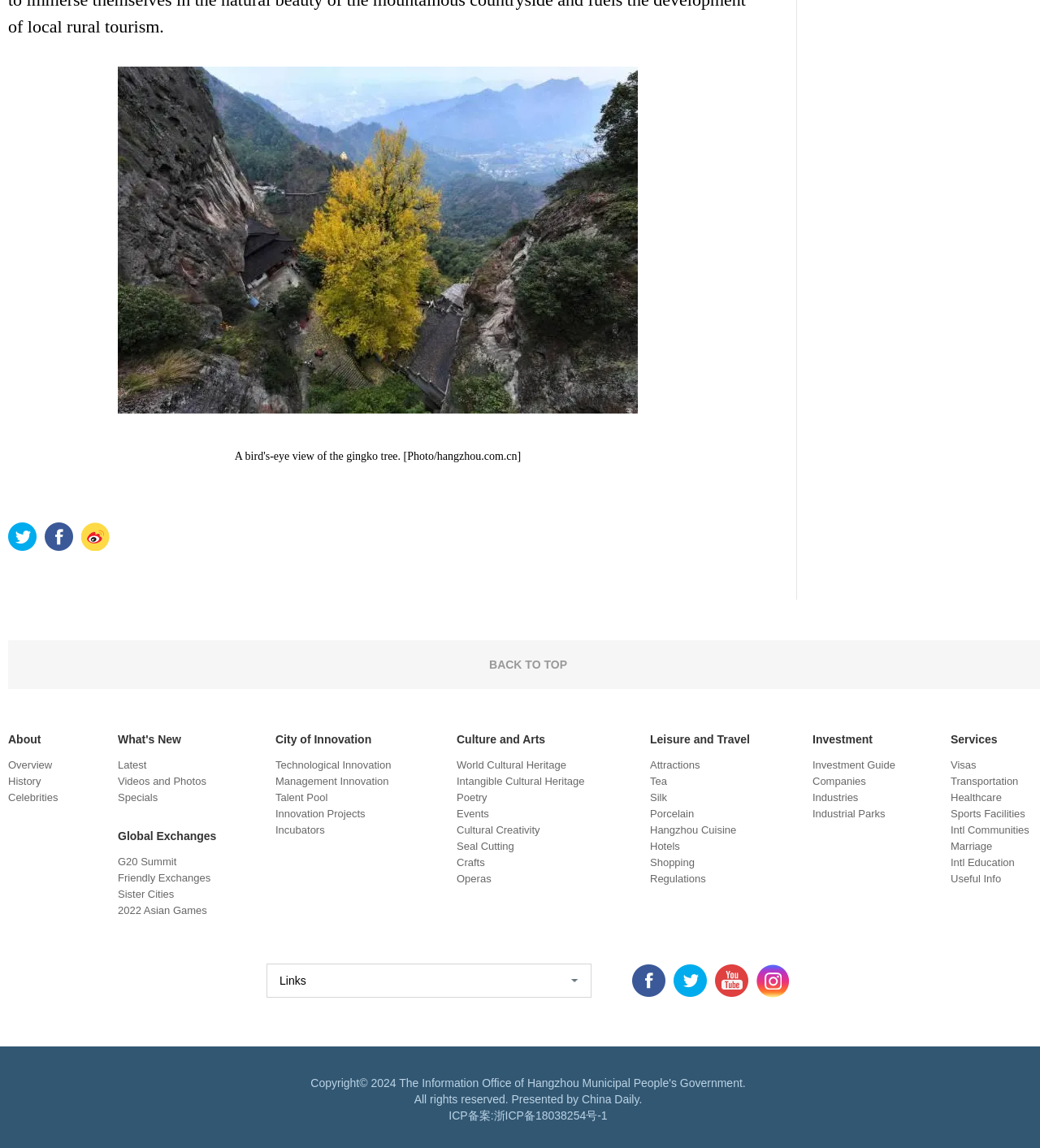Can you determine the bounding box coordinates of the area that needs to be clicked to fulfill the following instruction: "View Overview"?

[0.008, 0.661, 0.05, 0.672]